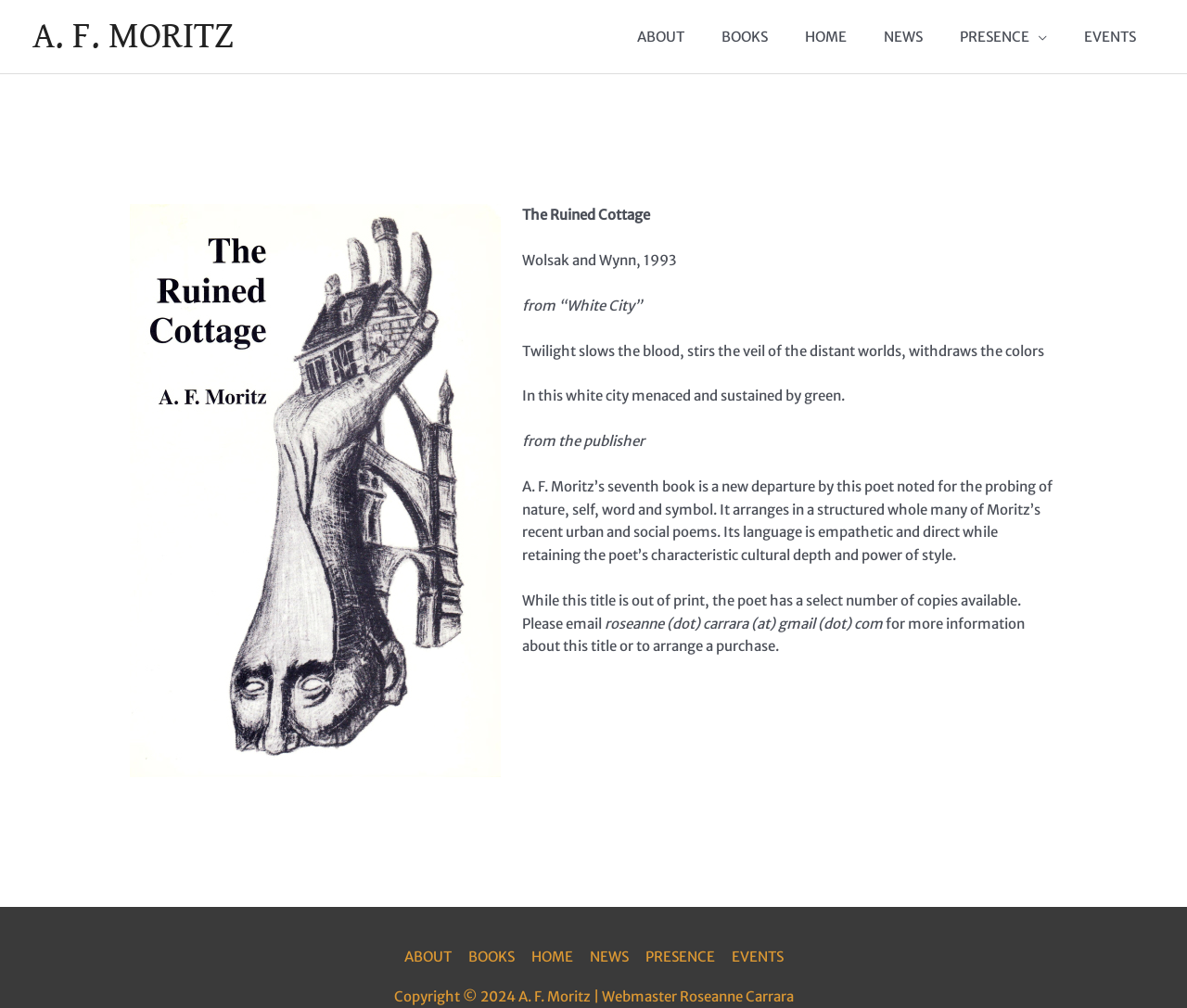Locate the bounding box coordinates of the area that needs to be clicked to fulfill the following instruction: "Click on the 'BOOKS' link in the navigation menu". The coordinates should be in the format of four float numbers between 0 and 1, namely [left, top, right, bottom].

[0.592, 0.009, 0.662, 0.064]